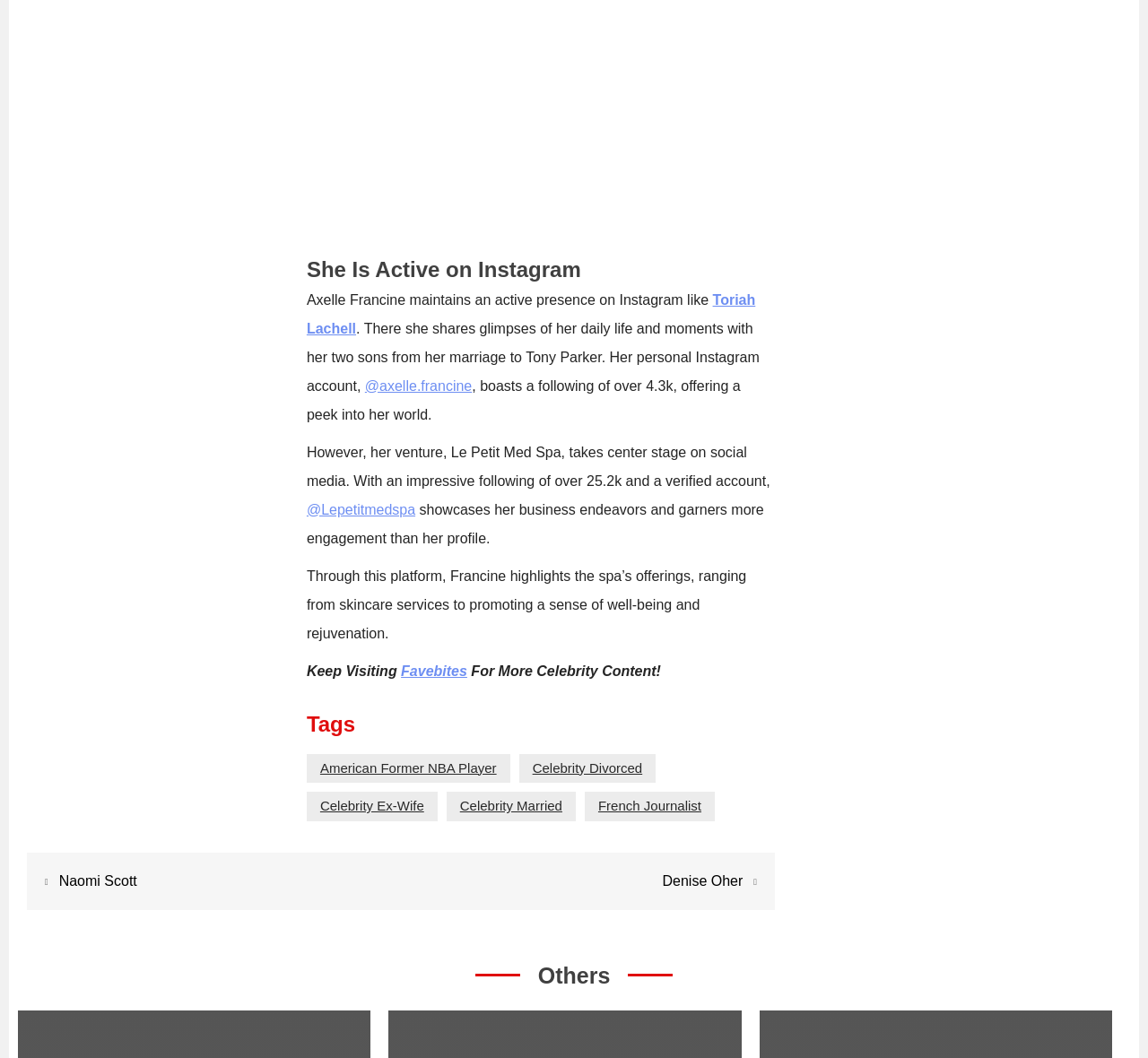What is the name of Axelle Francine's business venture?
Please use the image to deliver a detailed and complete answer.

I determined the answer by reading the text that describes Axelle Francine's business endeavors, where I found the mention of 'Le Petit Med Spa'.